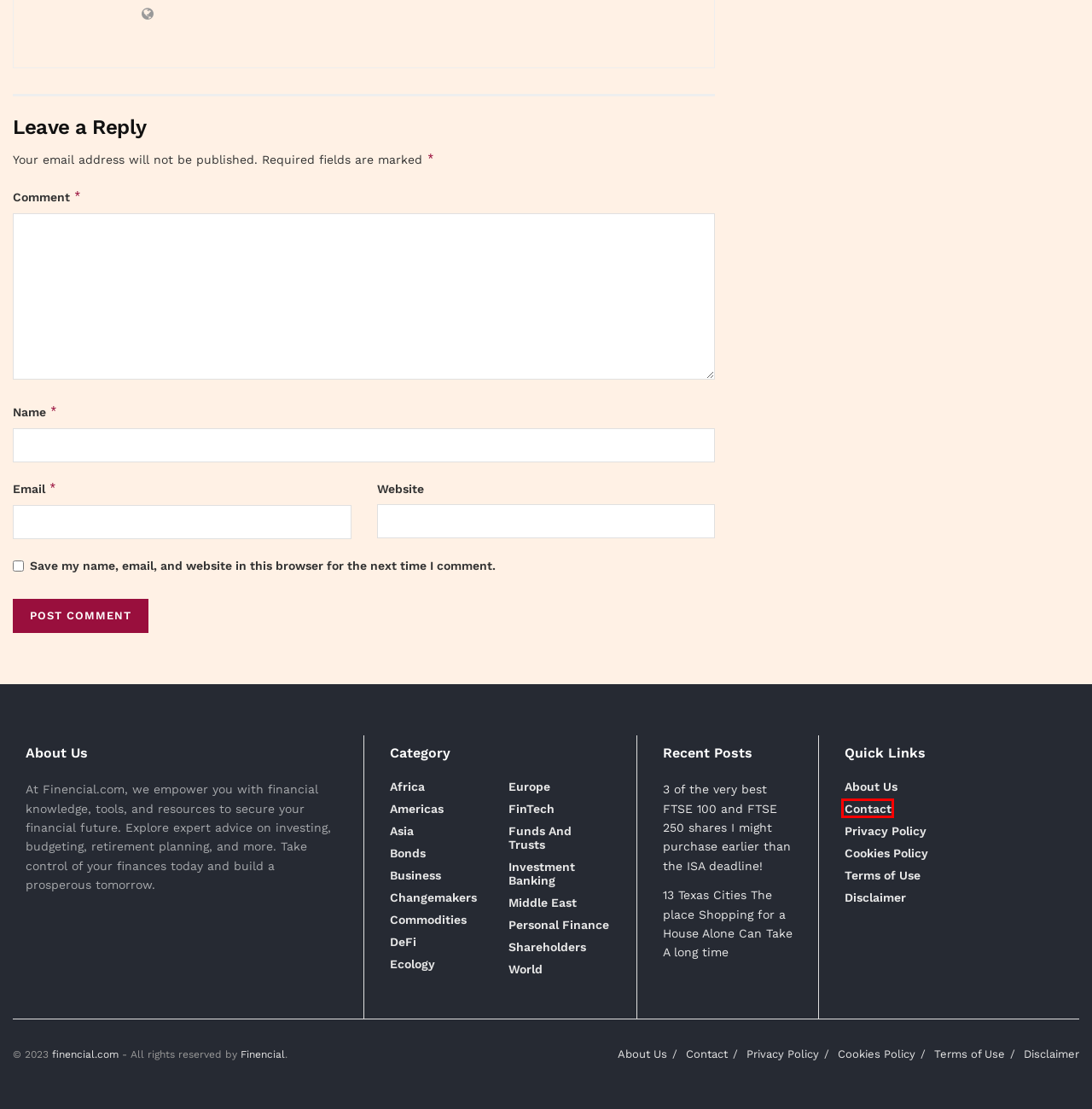Provided is a screenshot of a webpage with a red bounding box around an element. Select the most accurate webpage description for the page that appears after clicking the highlighted element. Here are the candidates:
A. About Us - Finencial
B. Business Archives - Finencial
C. 13 Texas Cities The place Shopping for a House Alone Can Take A long time - Finencial
D. Contact - Finencial
E. Disclaimer - Finencial
F. DeFi Archives - Finencial
G. Bonds Archives - Finencial
H. Terms of Use - Finencial

D